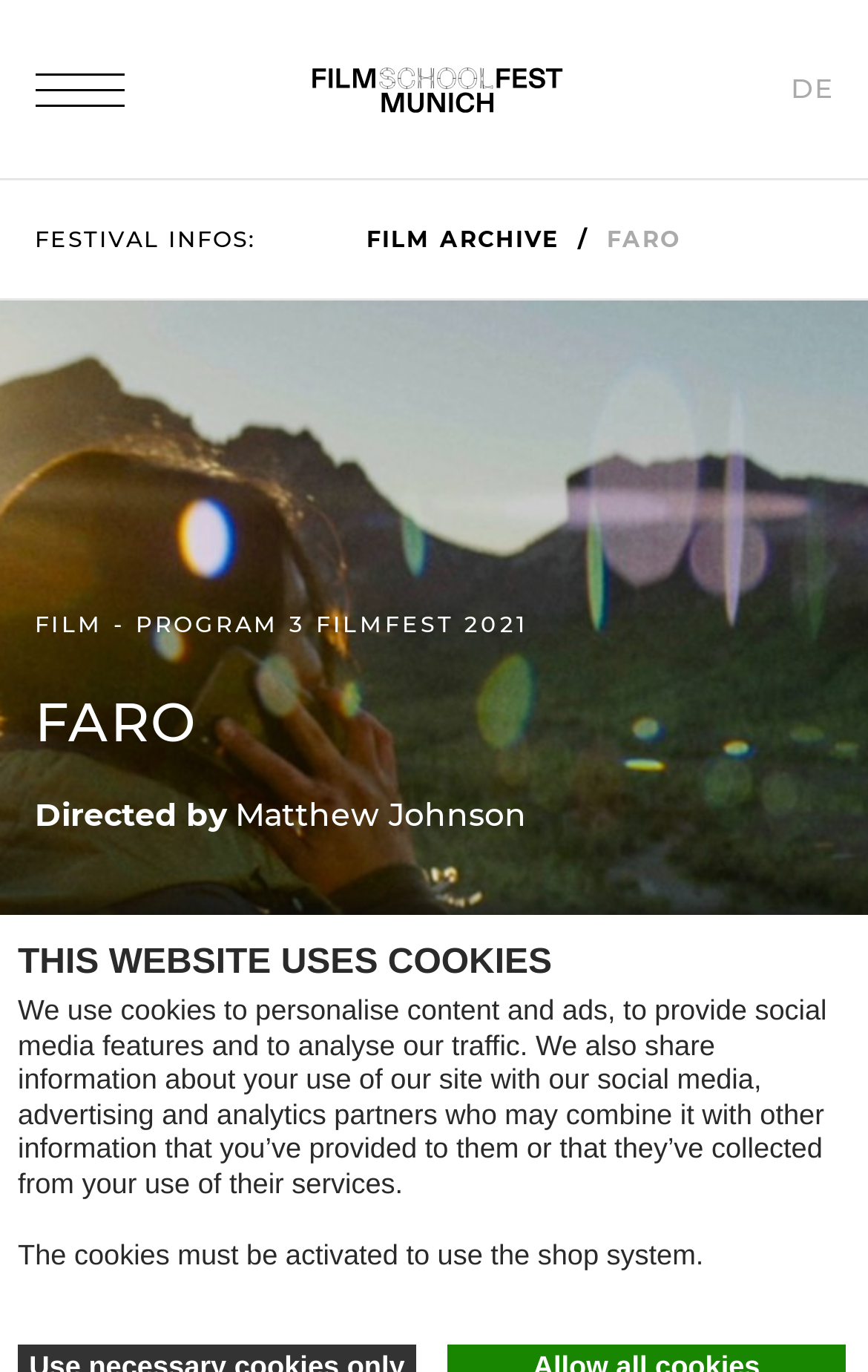Articulate a detailed summary of the webpage's content and design.

The webpage is about FARO, with a prominent heading "THIS WEBSITE USES COOKIES" at the top center of the page. Below this heading, there is a paragraph of text explaining the use of cookies on the website. Further down, there is another sentence stating that cookies must be activated to use the shop system.

On the top left, there is a button labeled "Toggle navigation" with an accompanying image. To the right of this button, there are two links: "Filmschoolfest Munich" and "DE".

Below these elements, there is a navigation section with a breadcrumb trail. Within this section, there is a heading "FESTIVAL INFOS:" followed by a link to "FILM ARCHIVE" and a text element displaying "FARO". 

Further down the page, there is a heading "FARO" with a subheading "FILM - PROGRAM 3 FILMFEST 2021" below it. Underneath this, there is a section with the text "Directed by" followed by the name "Matthew Johnson".